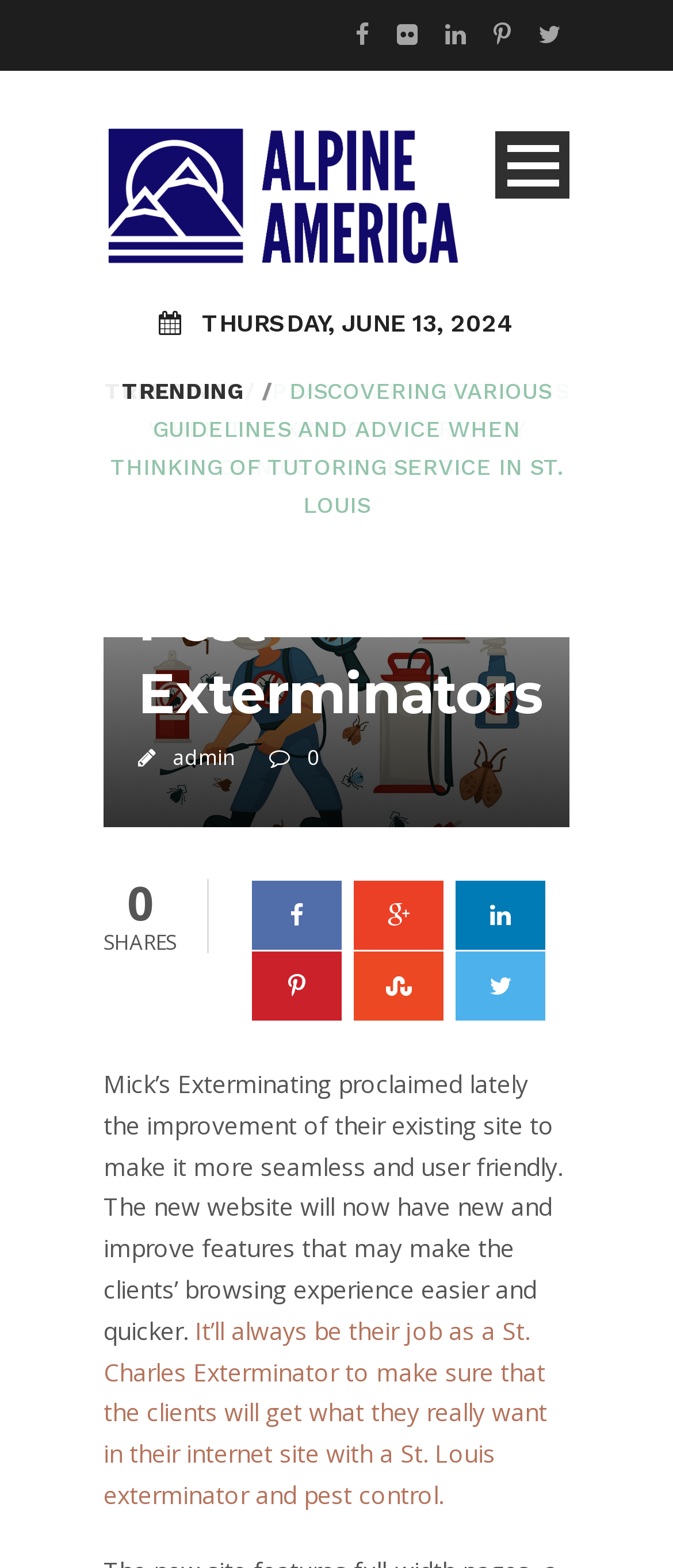Offer a detailed explanation of the webpage layout and contents.

The webpage appears to be a news article or blog post from Alpine America News. At the top, there are five social media links, represented by icons, aligned horizontally. Next to them is a button labeled "Open Menu". Below these elements, there is a horizontal navigation menu with links to "Home", "Business", "Lifestyle", and "News".

On the left side of the page, there is a date displayed as "THURSDAY, JUNE 13, 2024". Below the date, the text "TRENDING" is displayed, followed by a slash and two news article links. The first article is titled "PRACTICAL SUGGESTIONS WHEN THINKING OF INFERTILITY CLINICS IN ST. LOUIS", and the second is titled "DISCOVERING VARIOUS GUIDELINES AND ADVICE WHEN THINKING OF TUTORING SERVICE IN ST. LOUIS".

The main content of the page is an article titled "An Analysis Of The Strategies When Thinking Of St. Charles Pest Exterminators". Below the title, there is a paragraph of text describing the improvement of Mick's Exterminating website to make it more user-friendly. The text explains that the new website will have new features to make the clients' browsing experience easier and quicker.

At the bottom of the page, there are several social media links again, represented by icons, aligned horizontally. Next to them is a link labeled "SHARES". Below these elements, there is another paragraph of text describing the role of a St. Charles Exterminator in ensuring clients get what they want from their website.